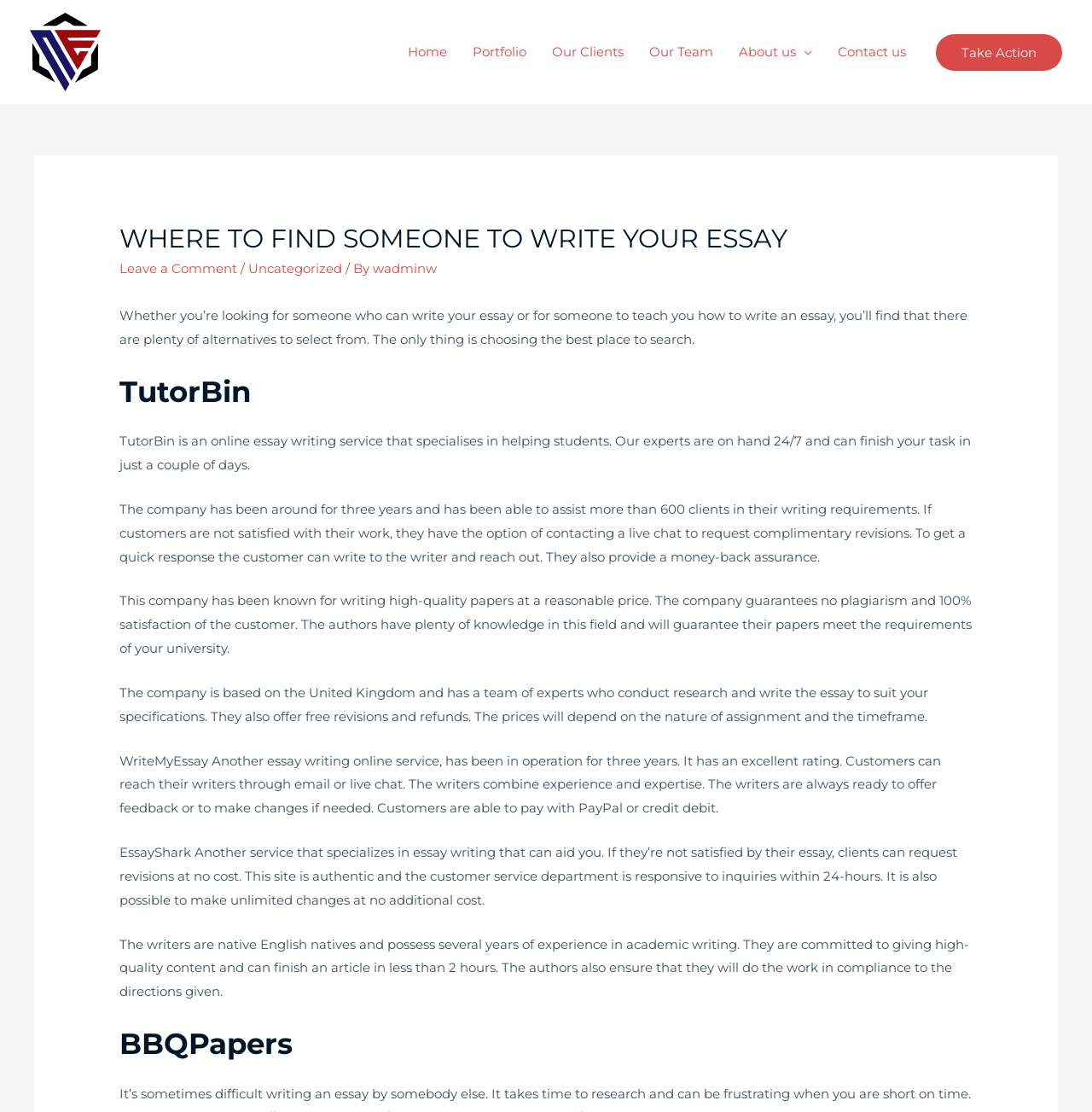Give a succinct answer to this question in a single word or phrase: 
How many essay writing services are mentioned?

4